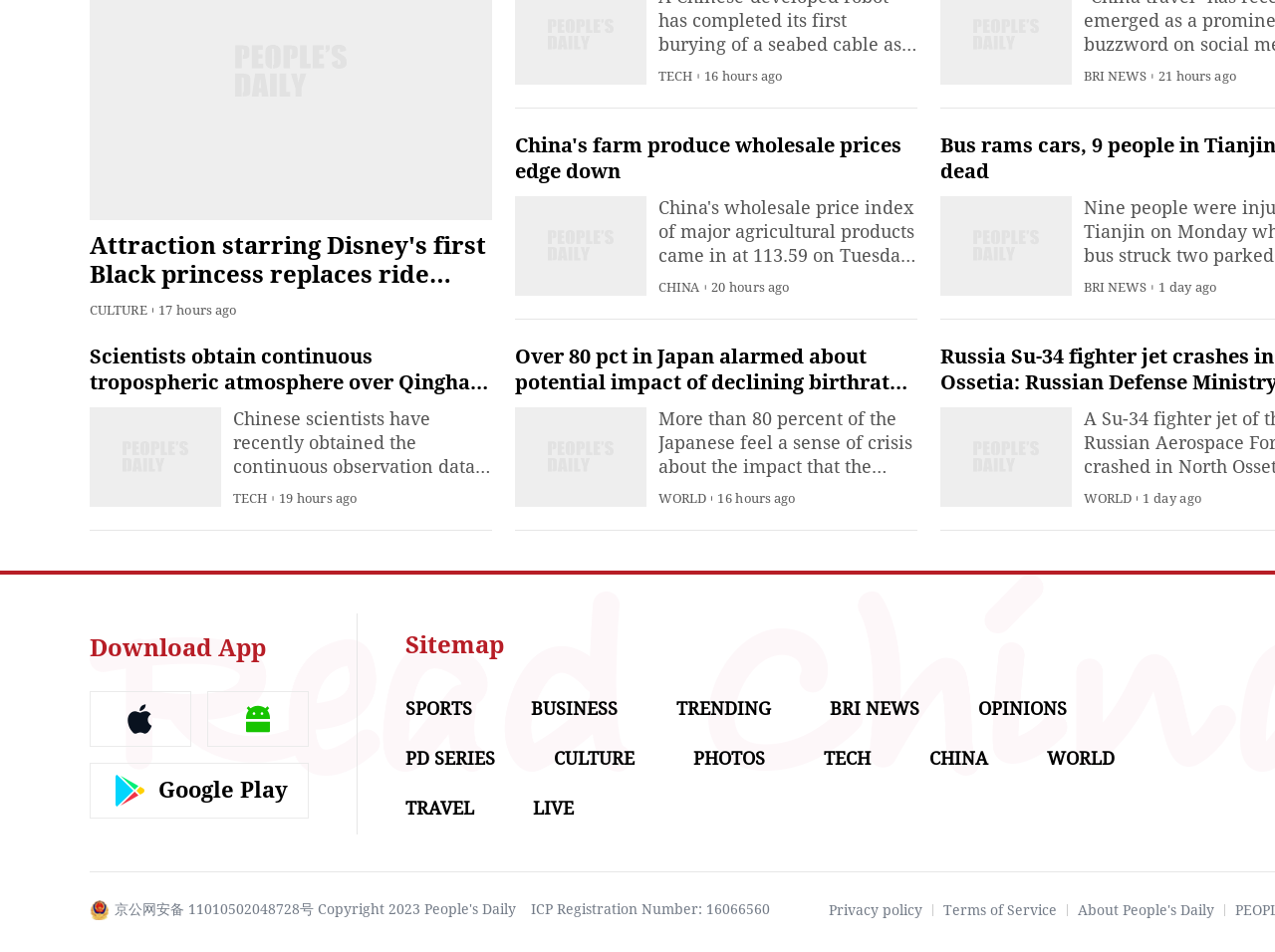Respond with a single word or short phrase to the following question: 
What is the language of the website?

English